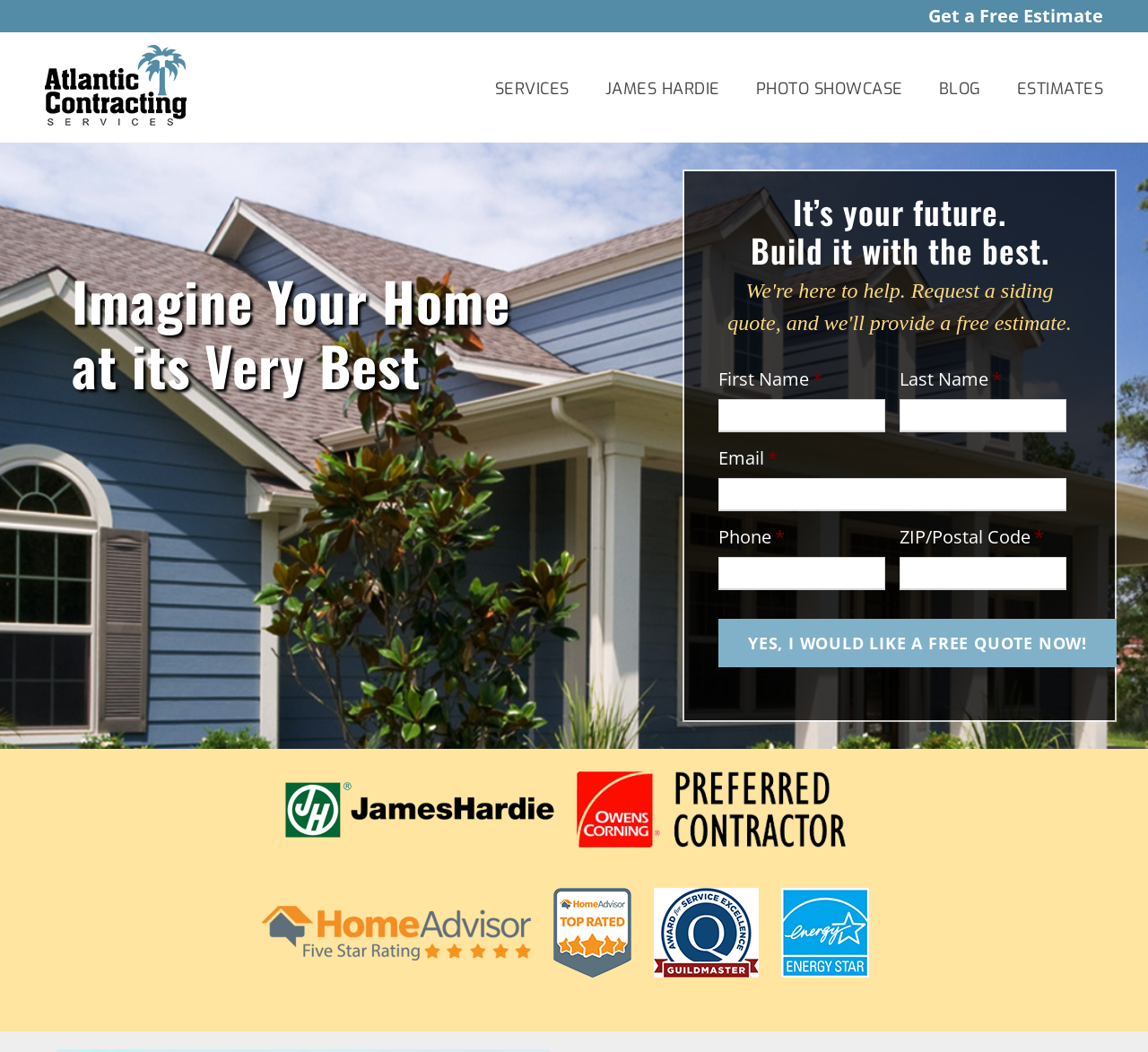Answer the question using only a single word or phrase: 
What is the company name?

Atlantic Contracting Services